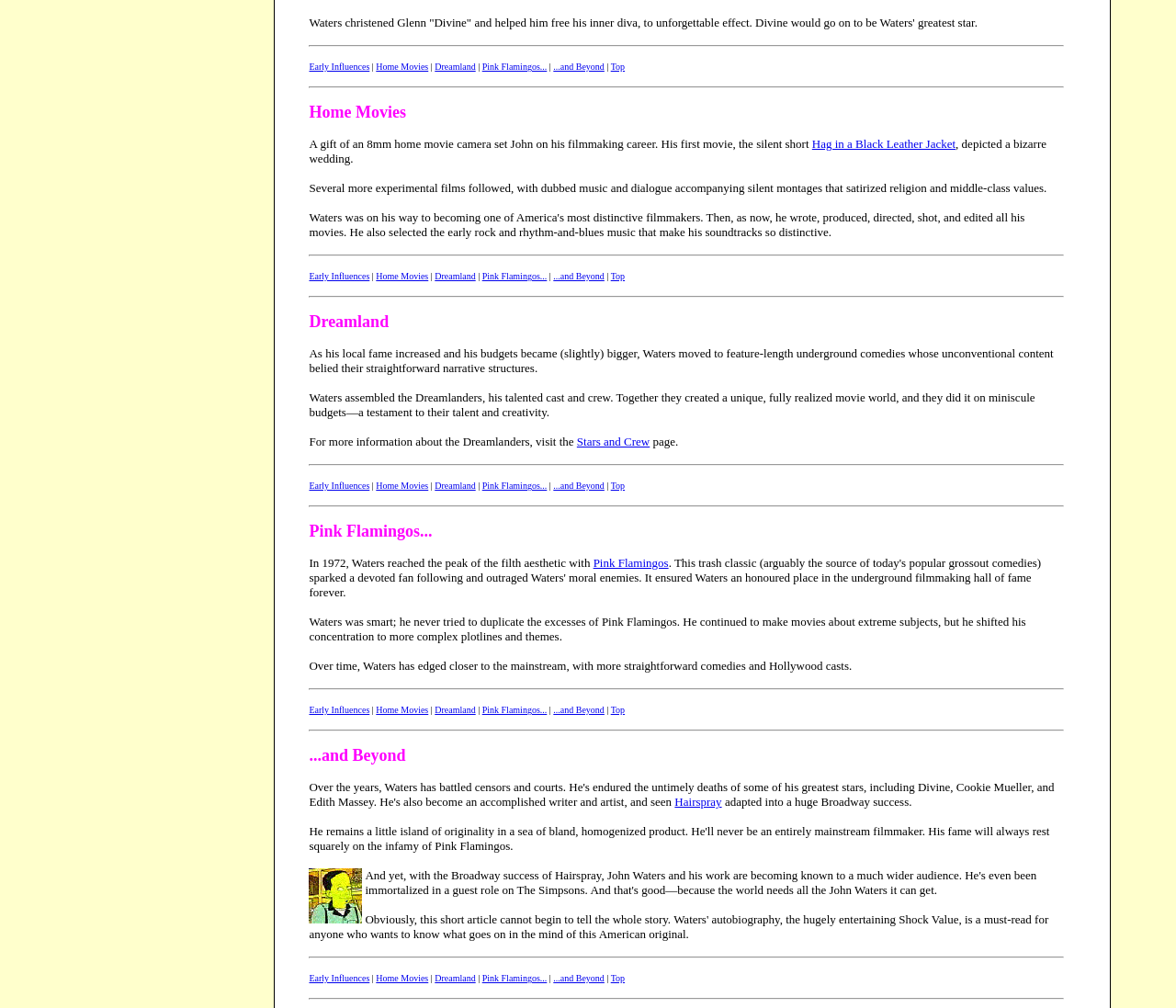Using the format (top-left x, top-left y, bottom-right x, bottom-right y), provide the bounding box coordinates for the described UI element. All values should be floating point numbers between 0 and 1: Dreamland

[0.37, 0.966, 0.404, 0.976]